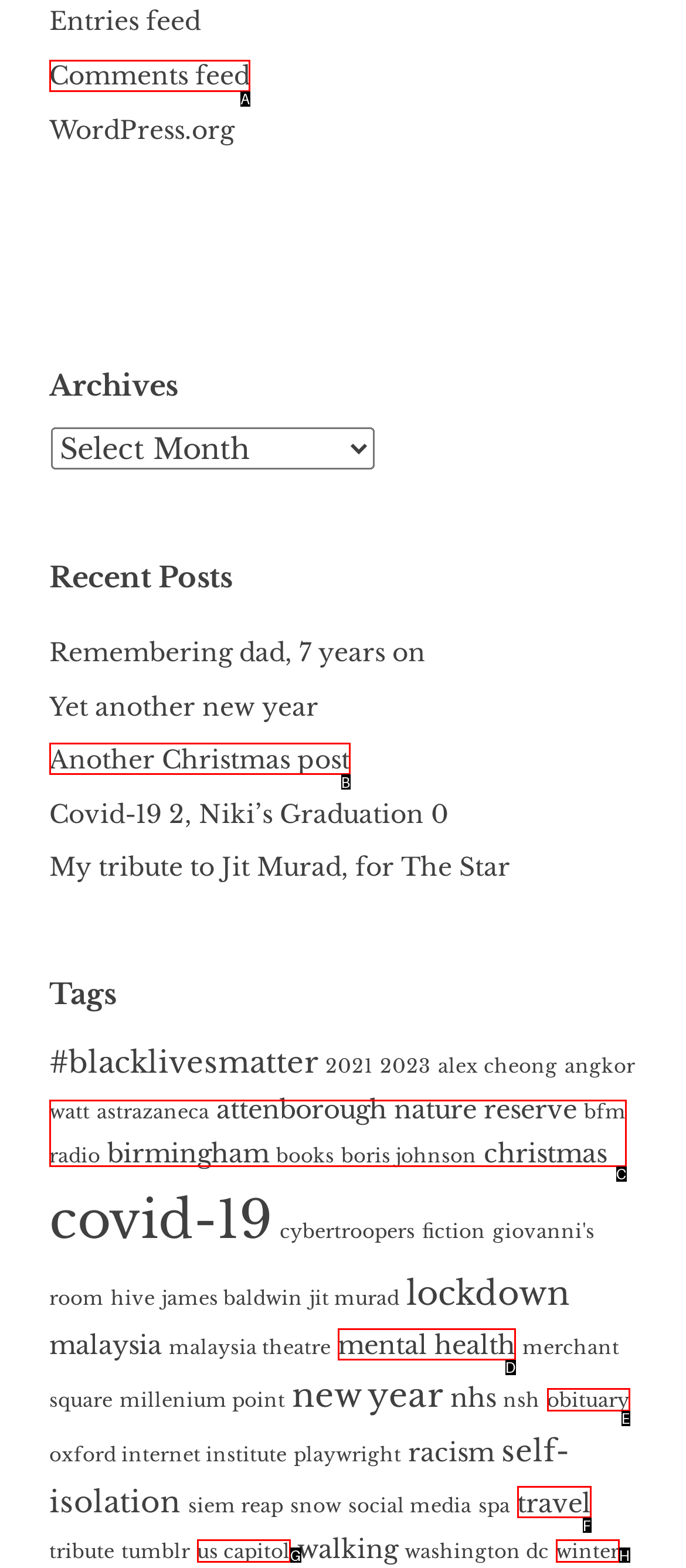From the given options, choose the HTML element that aligns with the description: winter. Respond with the letter of the selected element.

H